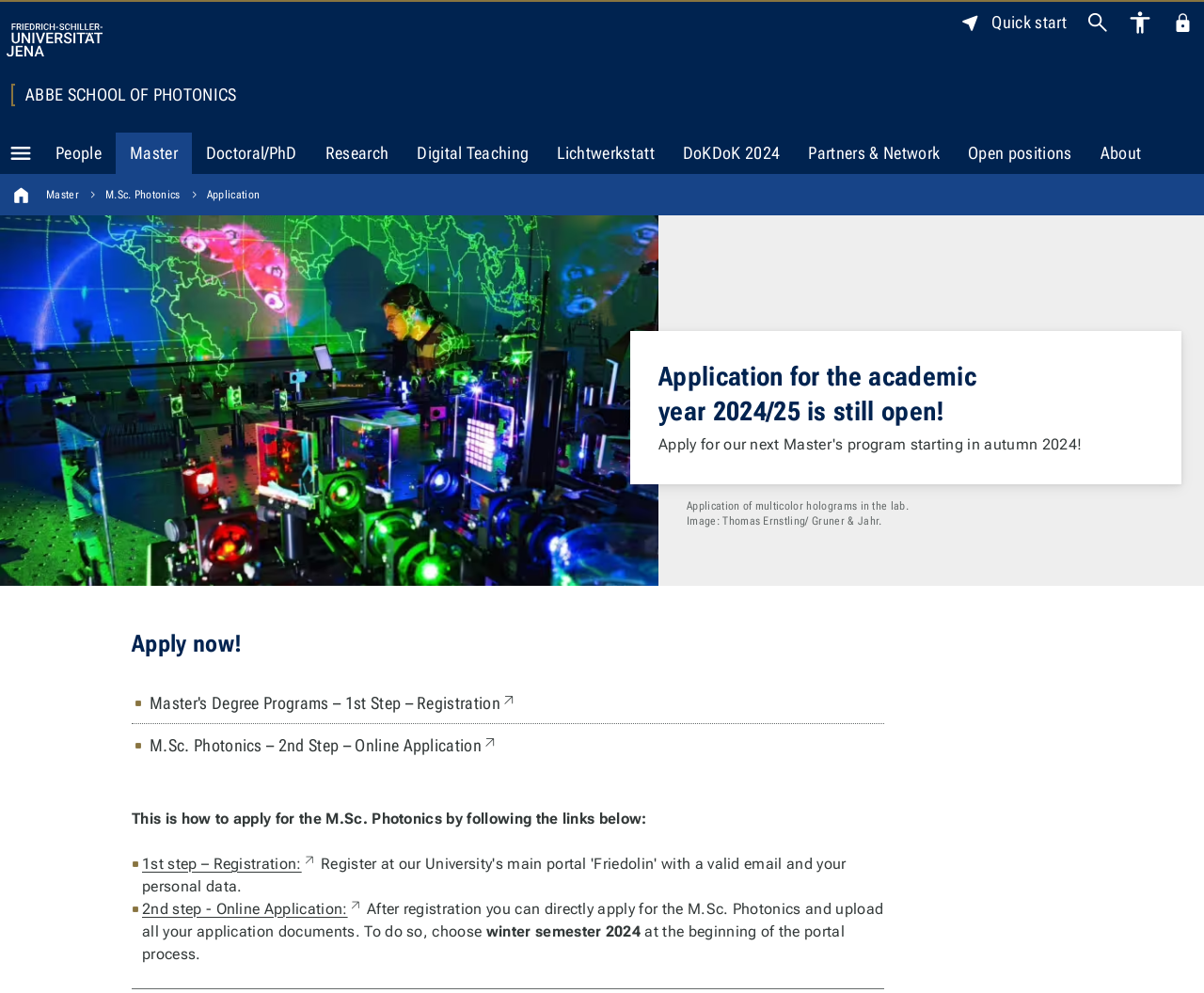Please provide a comprehensive response to the question below by analyzing the image: 
What is the current status of the application for the academic year 2024/25?

The current status of the application for the academic year 2024/25 can be found in the heading at the top of the page, which says 'Application for the academic year 2024/25 is still open!'.